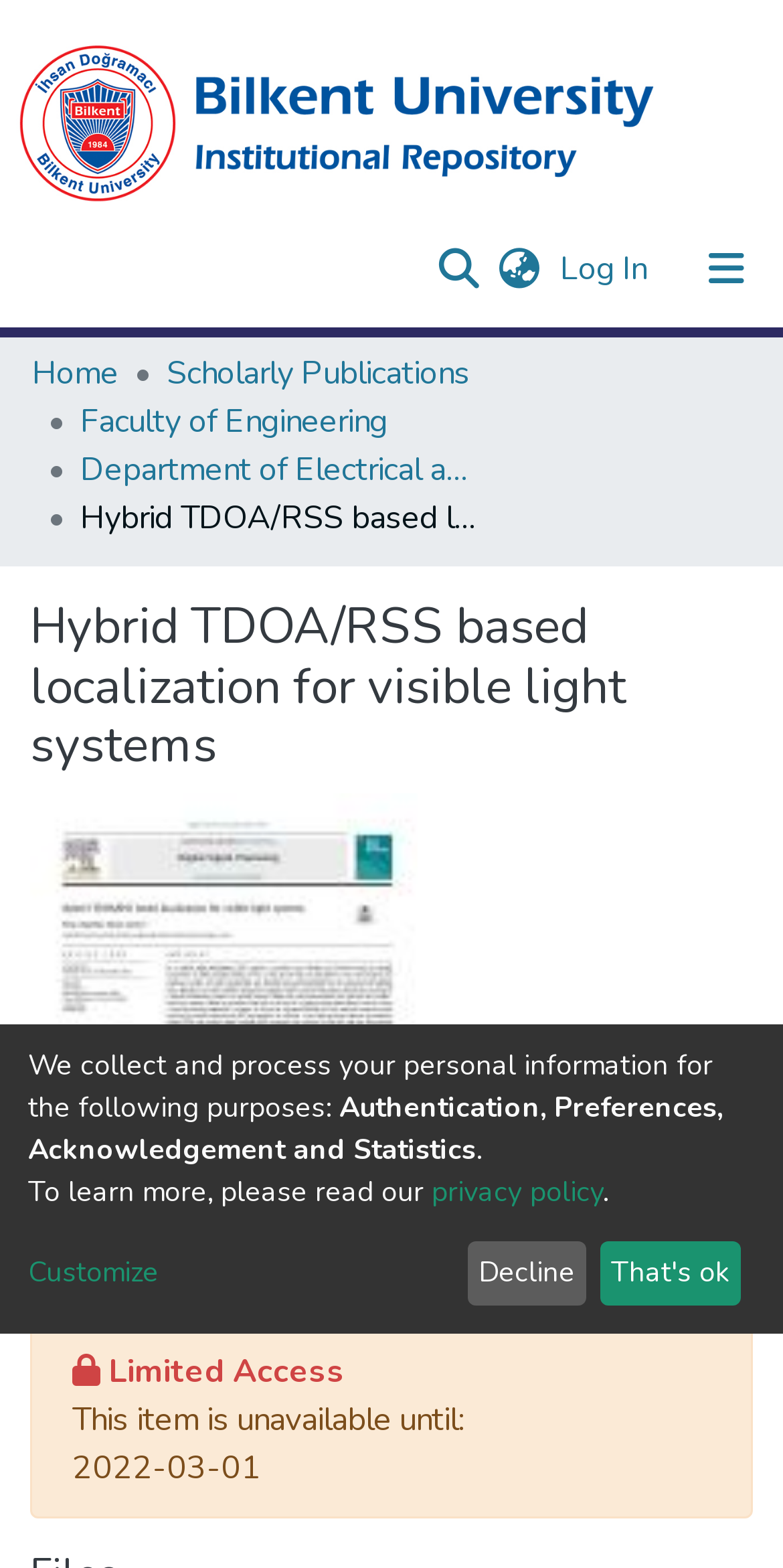Answer the question in one word or a short phrase:
What is the current status of the item?

Limited Access